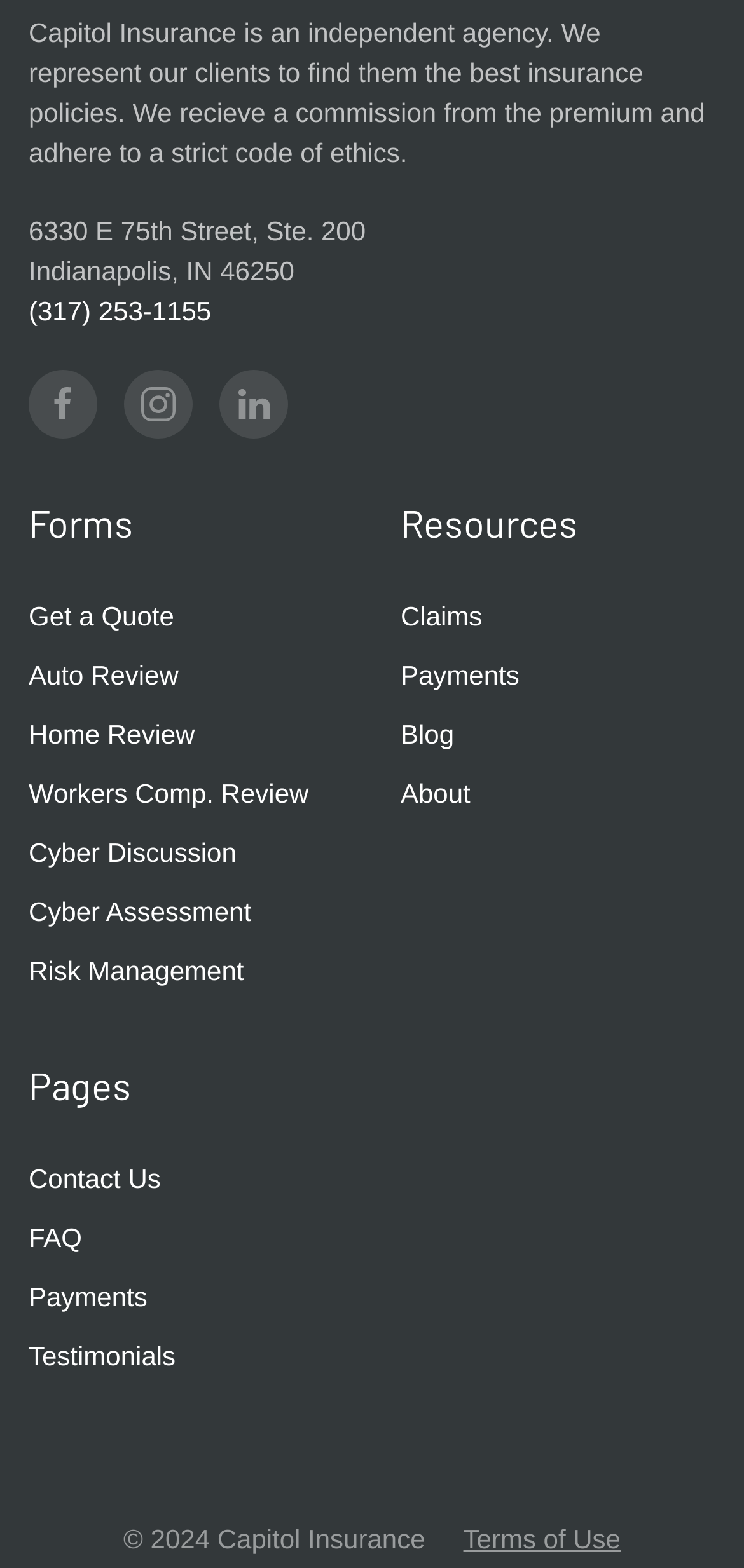What is the copyright year of Capitol Insurance?
Look at the image and answer the question with a single word or phrase.

2024